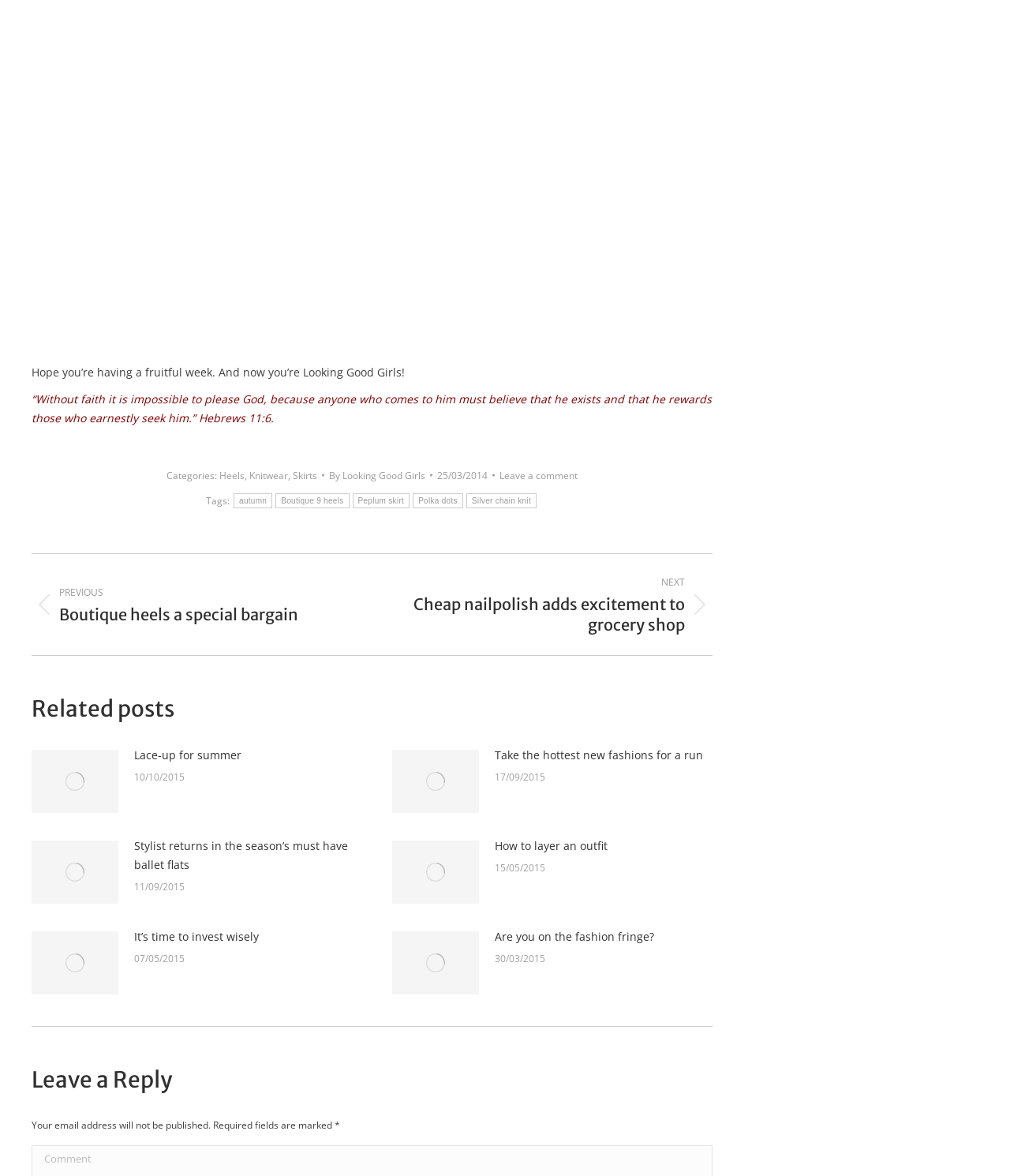Please find the bounding box coordinates of the element that must be clicked to perform the given instruction: "View the 'Related posts'". The coordinates should be four float numbers from 0 to 1, i.e., [left, top, right, bottom].

[0.031, 0.591, 0.705, 0.614]